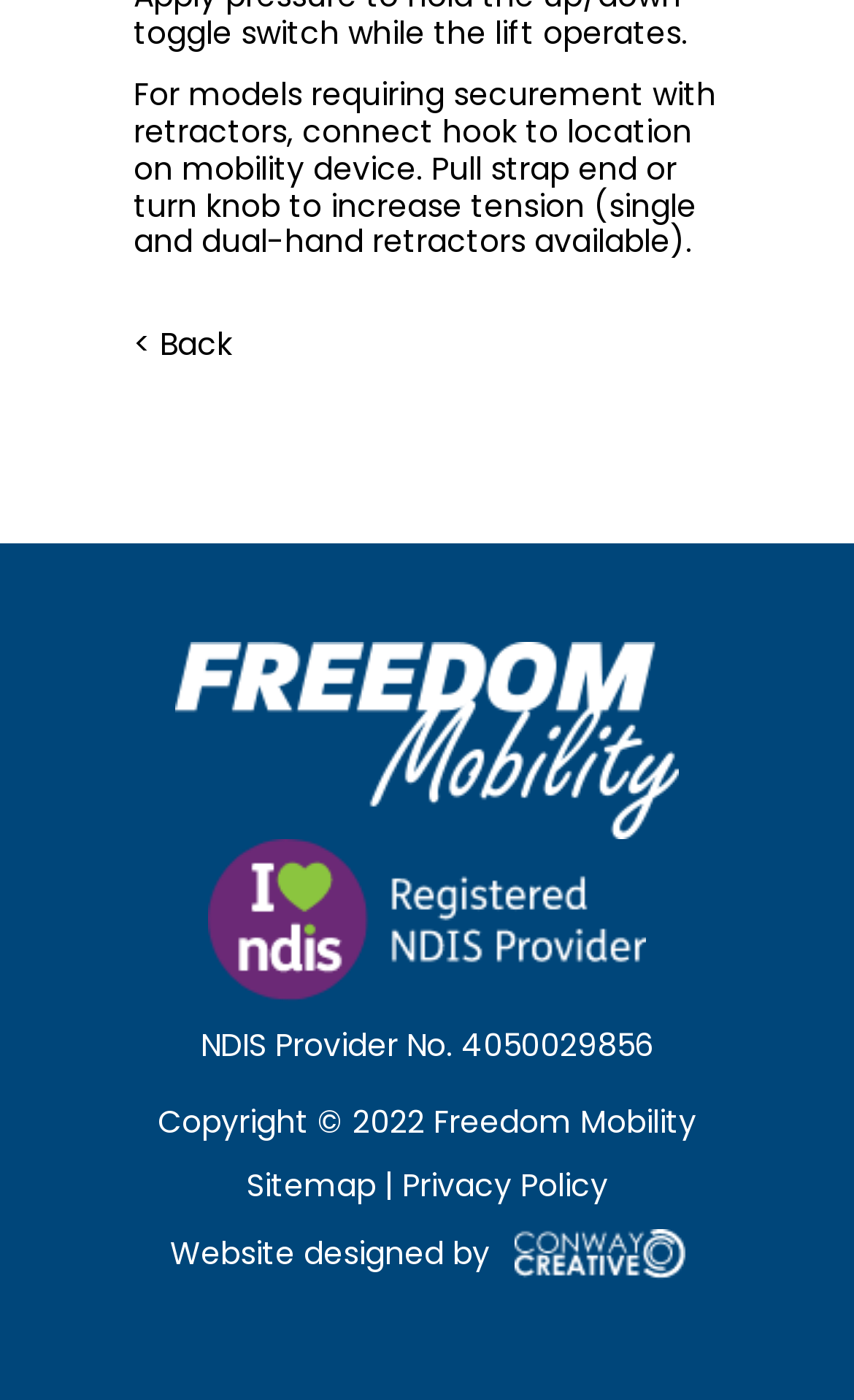What is the name of the NDIS provider? Analyze the screenshot and reply with just one word or a short phrase.

Freedom Mobility